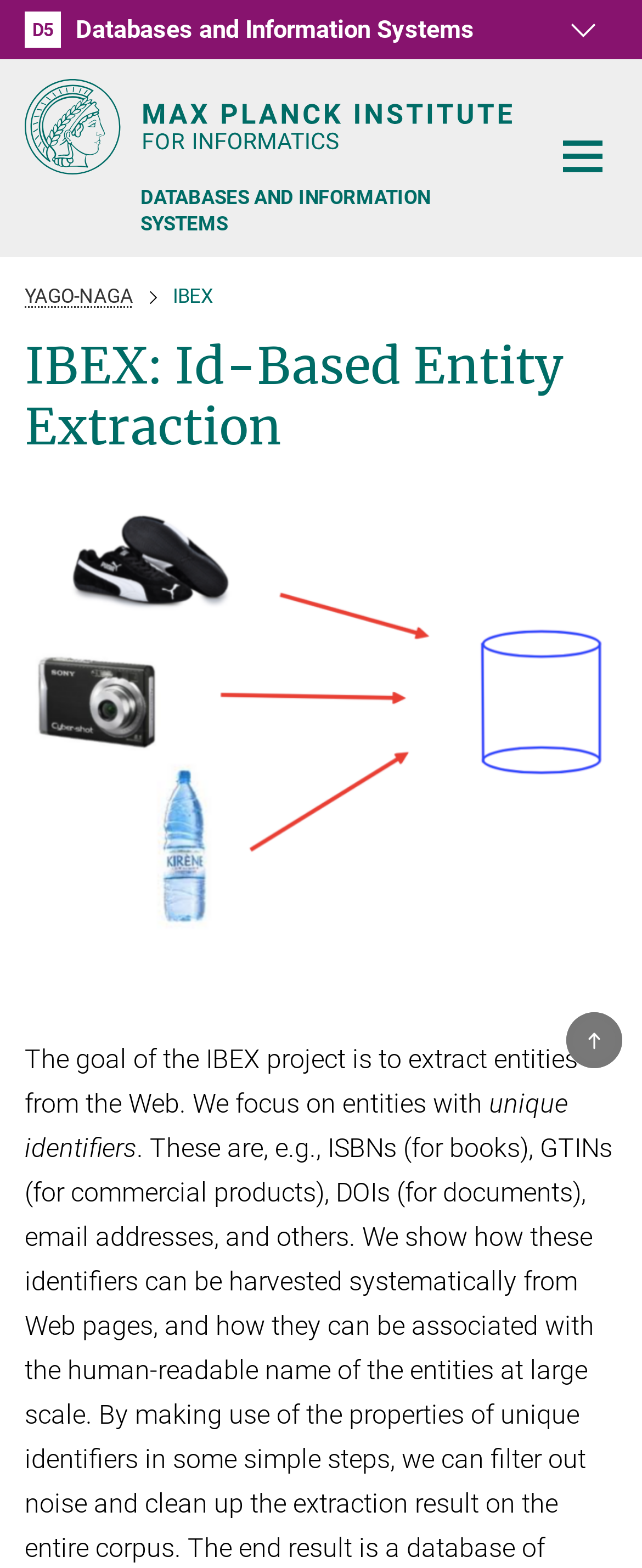Locate the bounding box coordinates of the area you need to click to fulfill this instruction: 'Click on the logo of Max Planck Institute for Informatics'. The coordinates must be in the form of four float numbers ranging from 0 to 1: [left, top, right, bottom].

[0.038, 0.05, 0.797, 0.111]